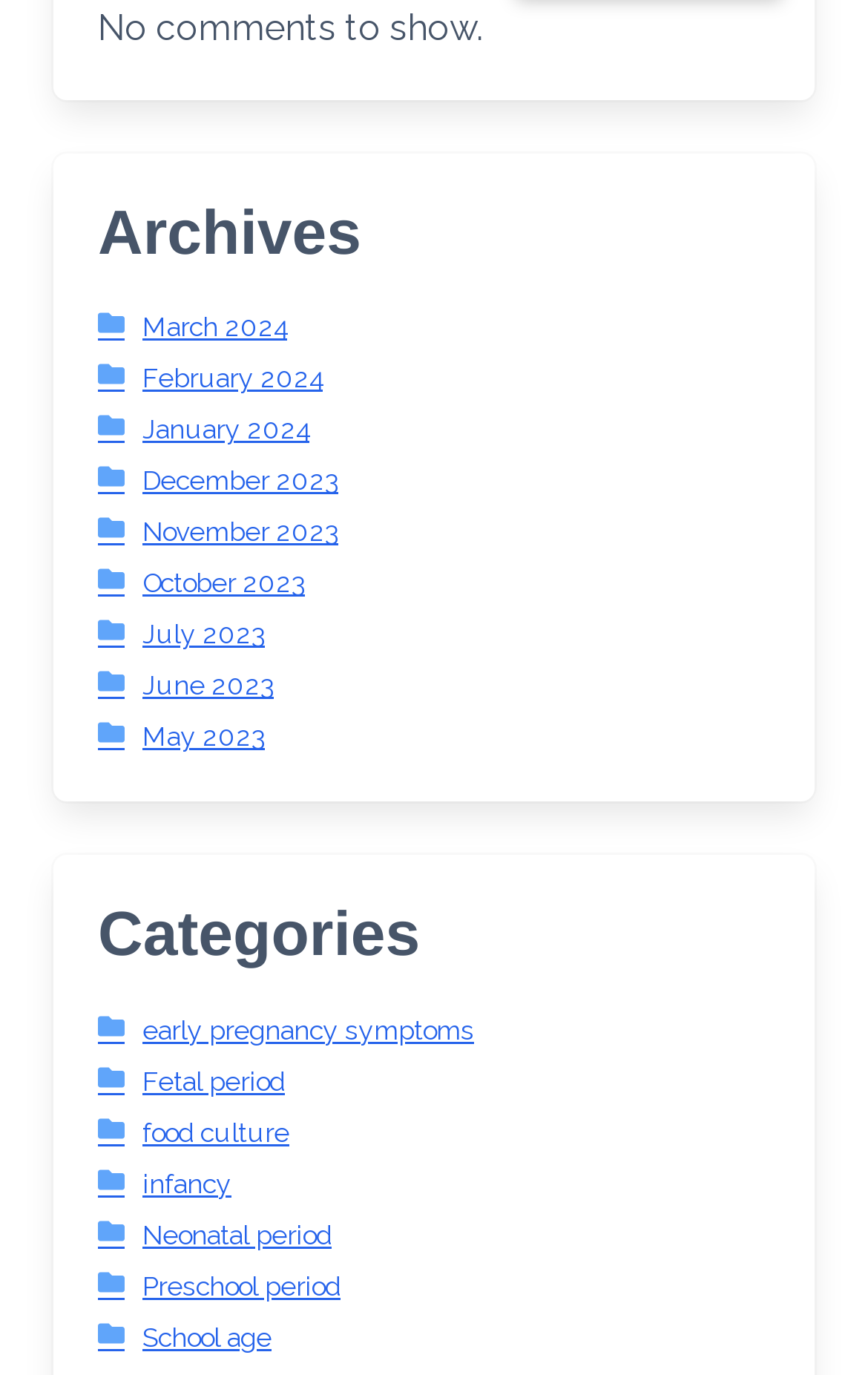Please locate the bounding box coordinates of the region I need to click to follow this instruction: "View categories for Neonatal period".

[0.113, 0.887, 0.382, 0.91]